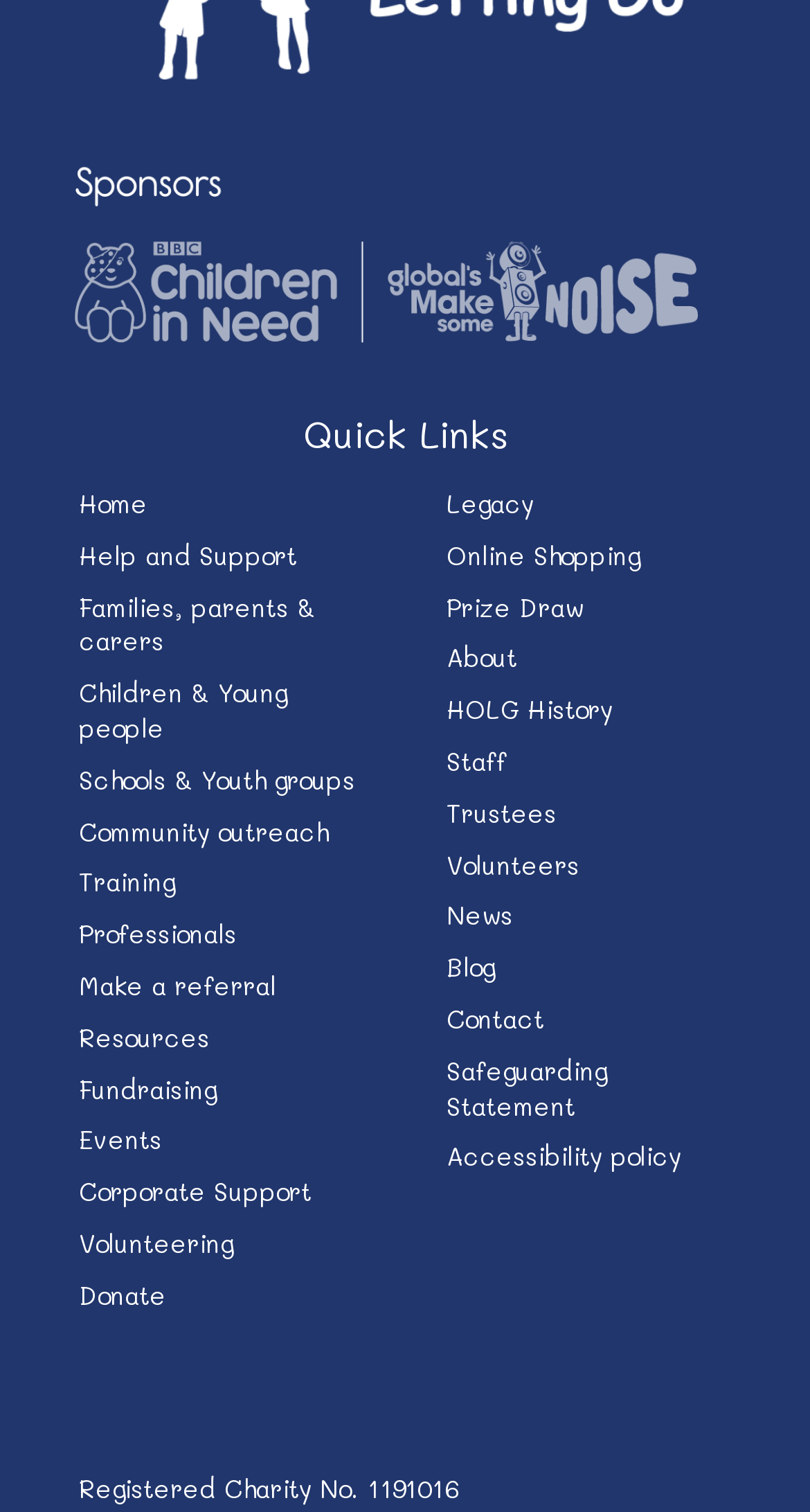Please identify the bounding box coordinates of the element's region that I should click in order to complete the following instruction: "View Resources". The bounding box coordinates consist of four float numbers between 0 and 1, i.e., [left, top, right, bottom].

[0.097, 0.674, 0.259, 0.698]